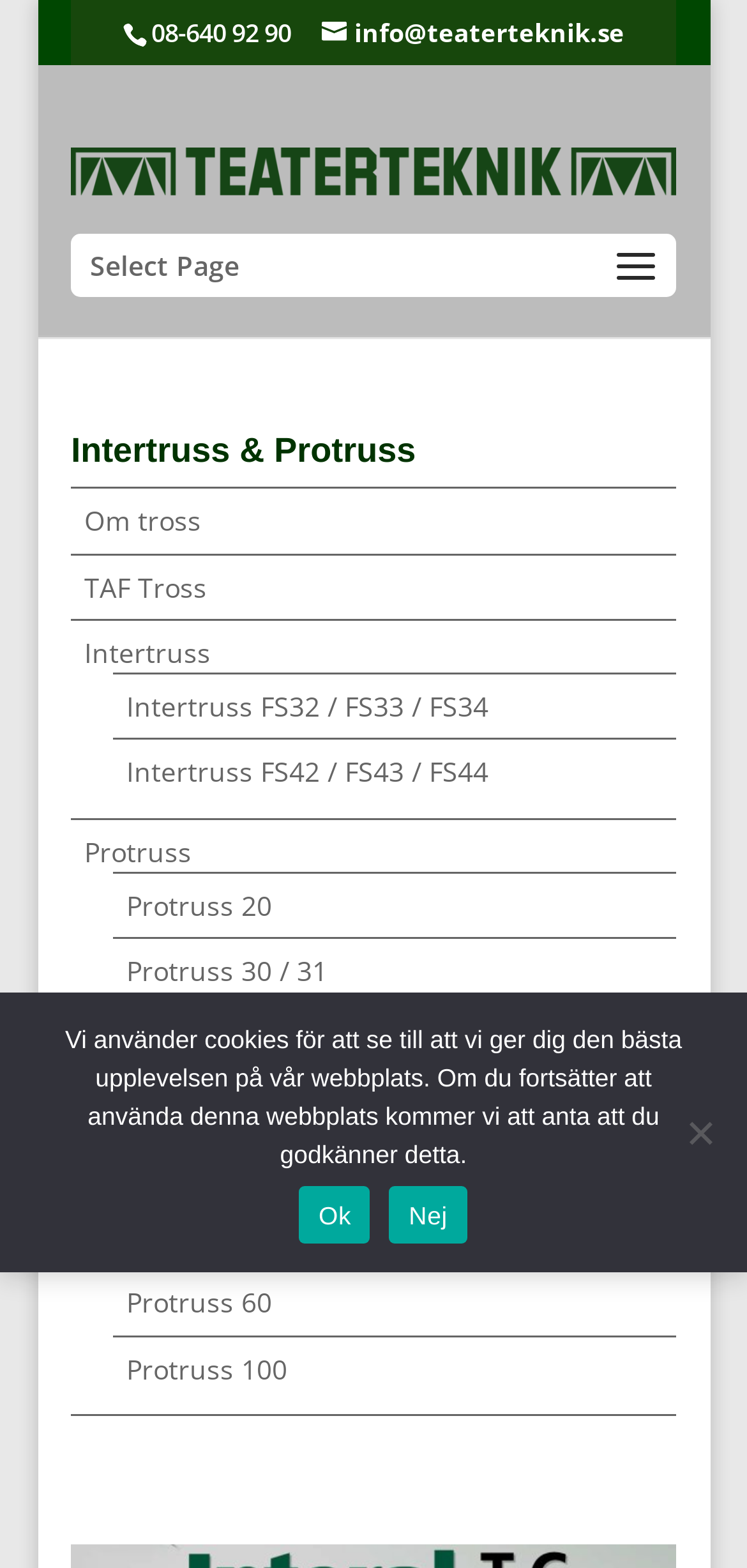Provide the bounding box coordinates of the HTML element this sentence describes: "Protruss 40 / 41". The bounding box coordinates consist of four float numbers between 0 and 1, i.e., [left, top, right, bottom].

[0.169, 0.65, 0.439, 0.673]